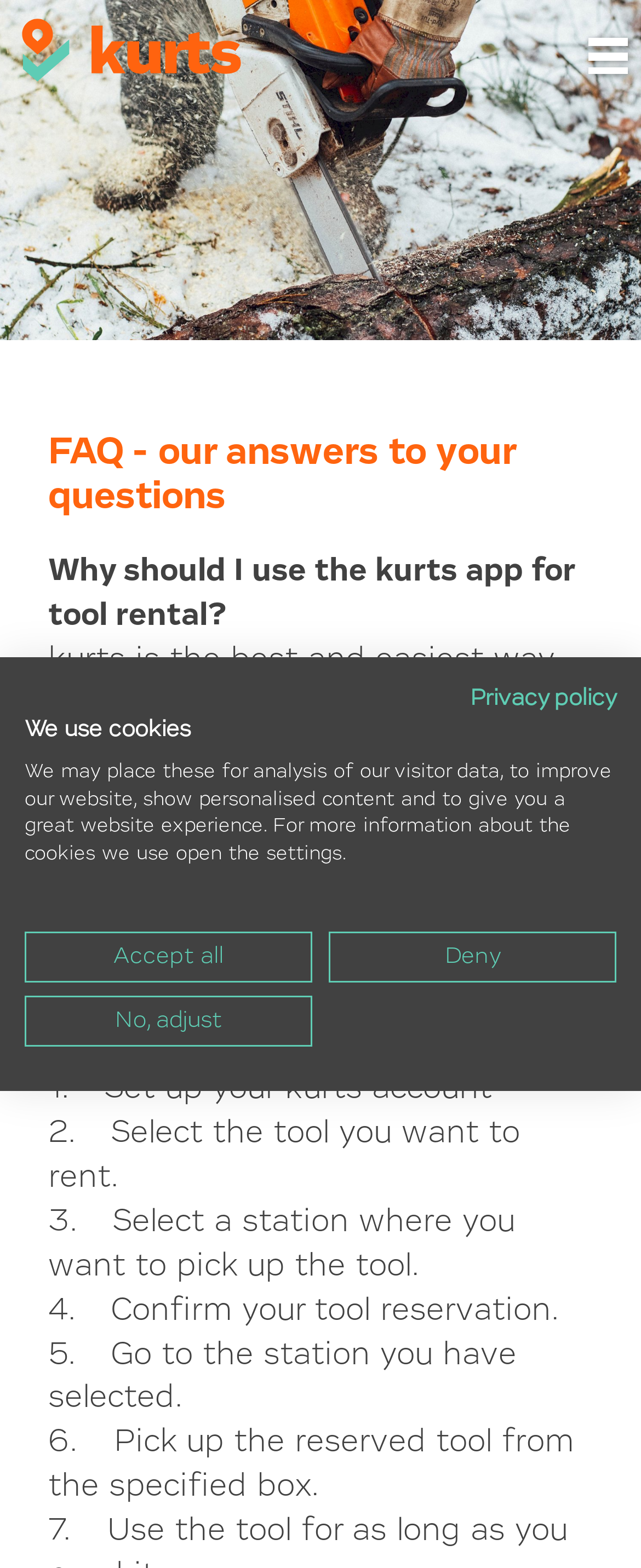Generate a thorough explanation of the webpage's elements.

The webpage is titled "kurts - FAQ" and has a prominent heading "FAQ - our answers to your questions" near the top. Below the heading, there are several sections of text that provide answers to frequently asked questions about using the kurts app for tool rental. 

The first section explains the benefits of using the kurts app, including quick registration, hourly and daily rates, and no deposit required. The second section provides a step-by-step guide on how to rent a tool with the kurts app, including setting up an account, selecting a tool, choosing a pickup station, confirming the reservation, and picking up the tool.

On the right side of the page, near the middle, there is a link to the "Privacy policy". Below this link, there is a notice about the use of cookies on the website, which explains that they are used for analysis, improvement, and personalization. There are three buttons below this notice: "Accept all", "Deny", and "No, adjust", which allow users to manage their cookie preferences.

At the very top of the page, there is a small link on the left side, but its purpose is not clear.